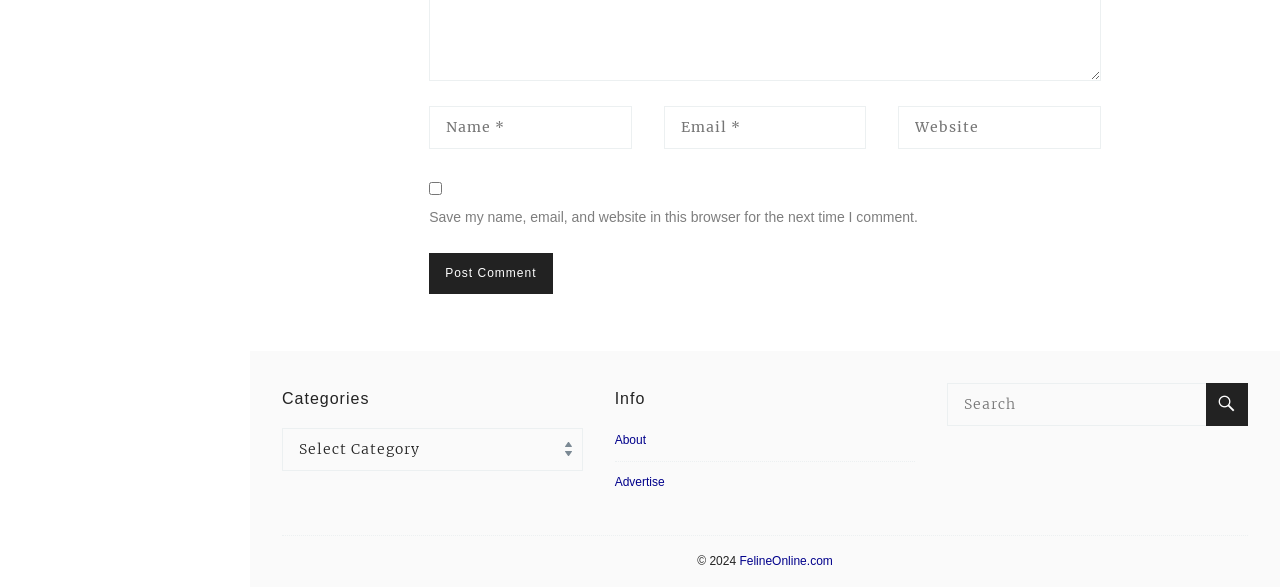Answer with a single word or phrase: 
What is the function of the button with a search icon?

Search